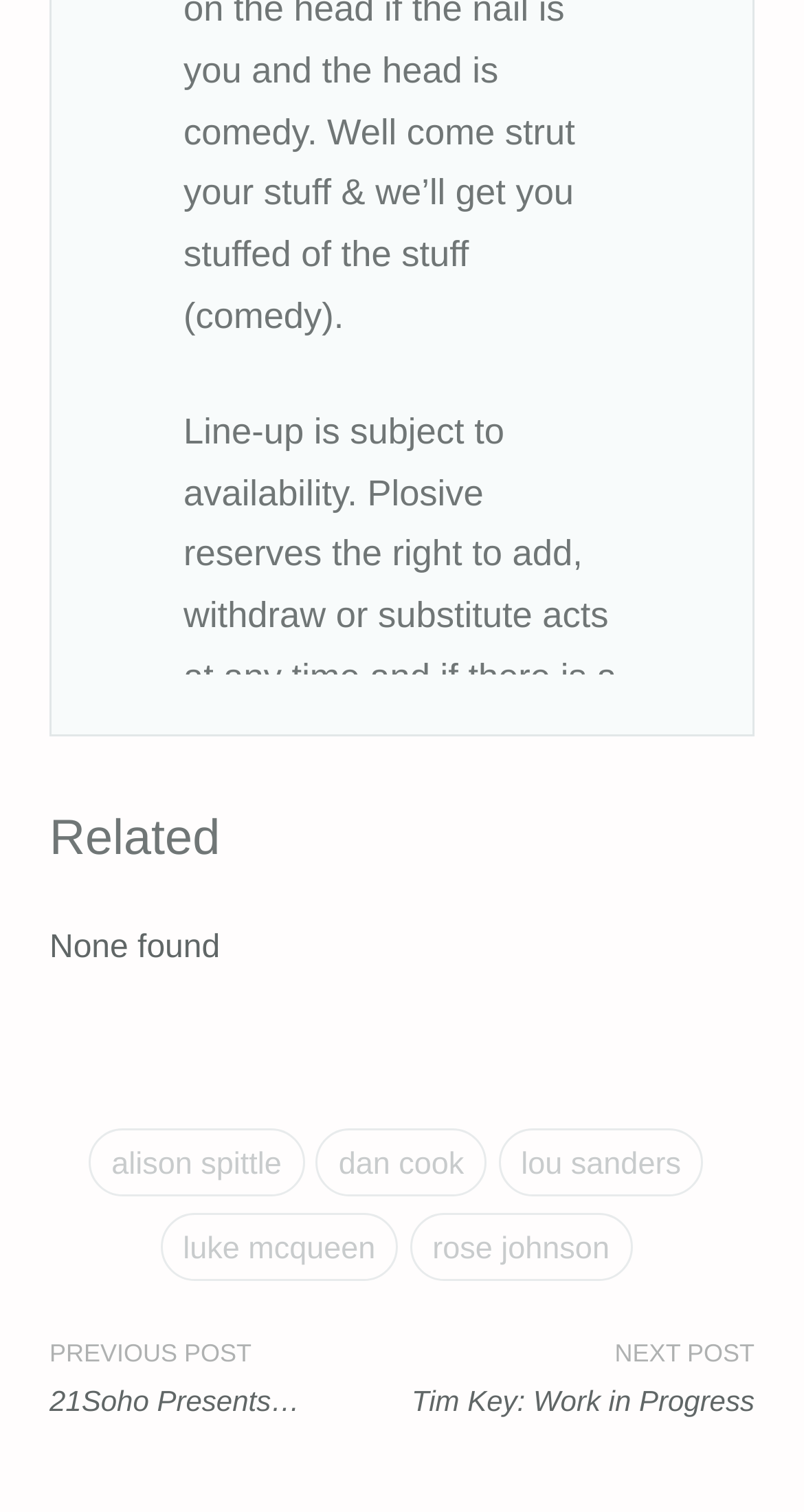Identify the bounding box coordinates of the part that should be clicked to carry out this instruction: "Go to next post".

[0.5, 0.882, 0.938, 0.937]